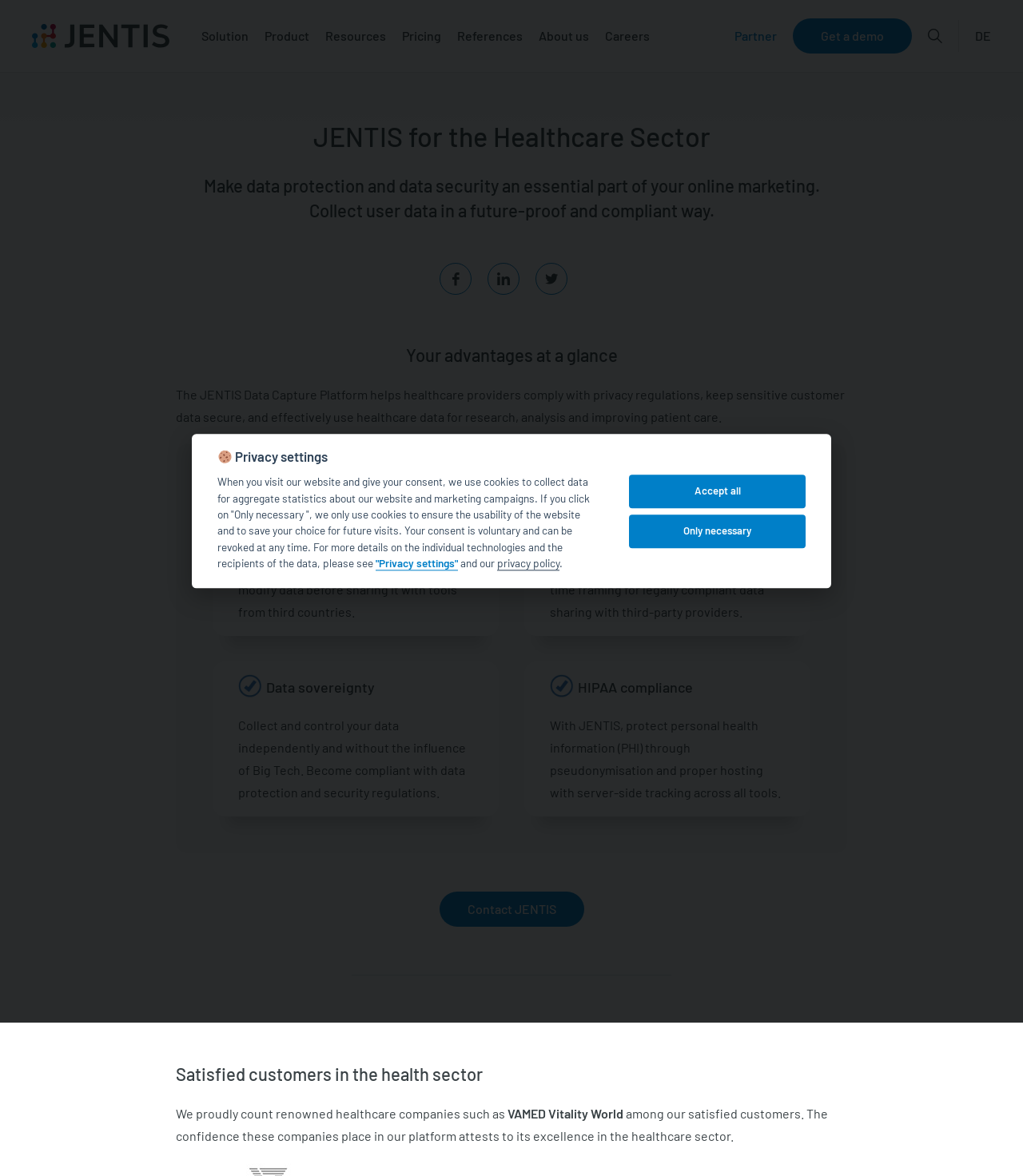Highlight the bounding box coordinates of the element you need to click to perform the following instruction: "Get a demo."

[0.775, 0.016, 0.891, 0.046]